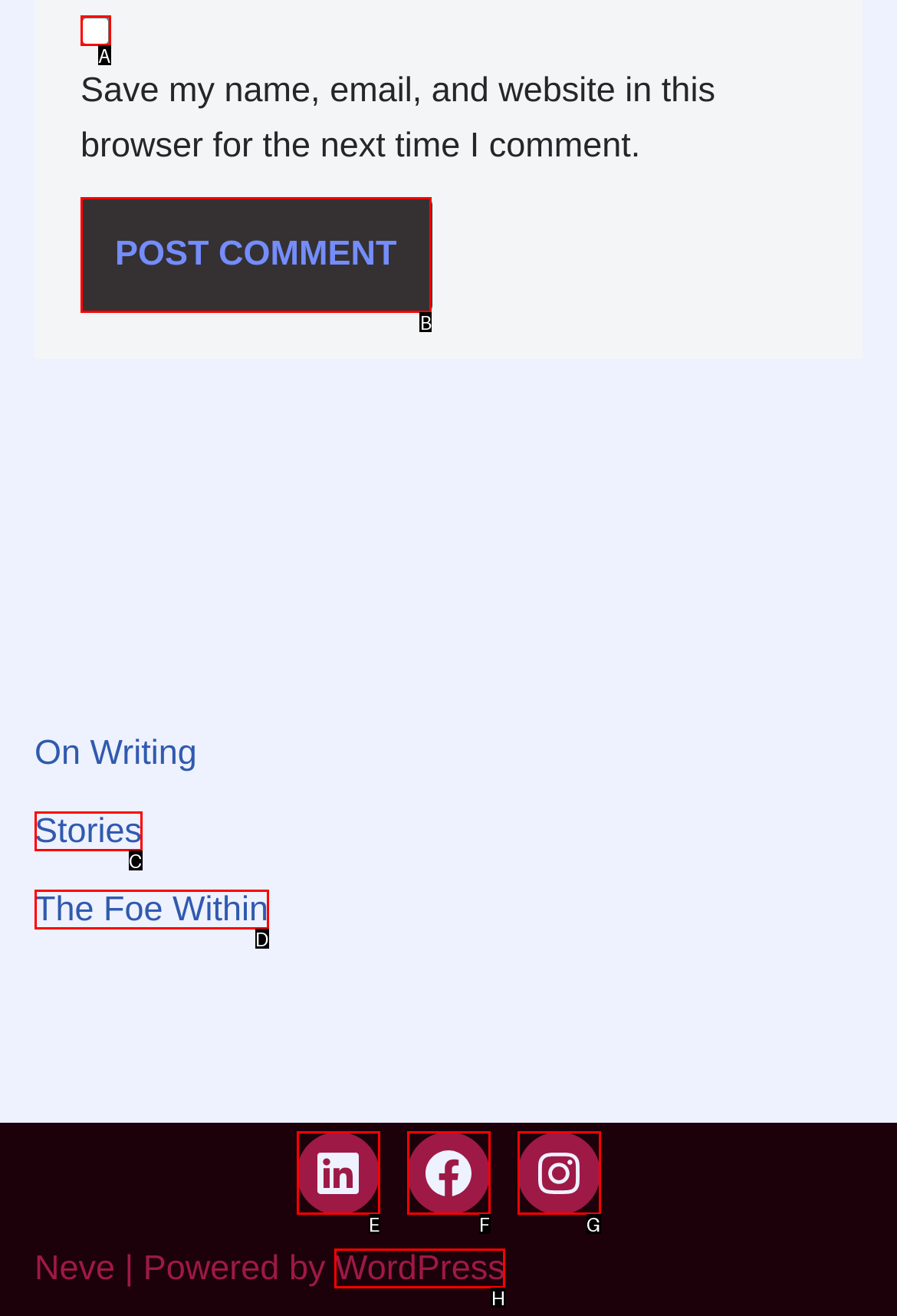From the description: name="submit" value="Post Comment", select the HTML element that fits best. Reply with the letter of the appropriate option.

B